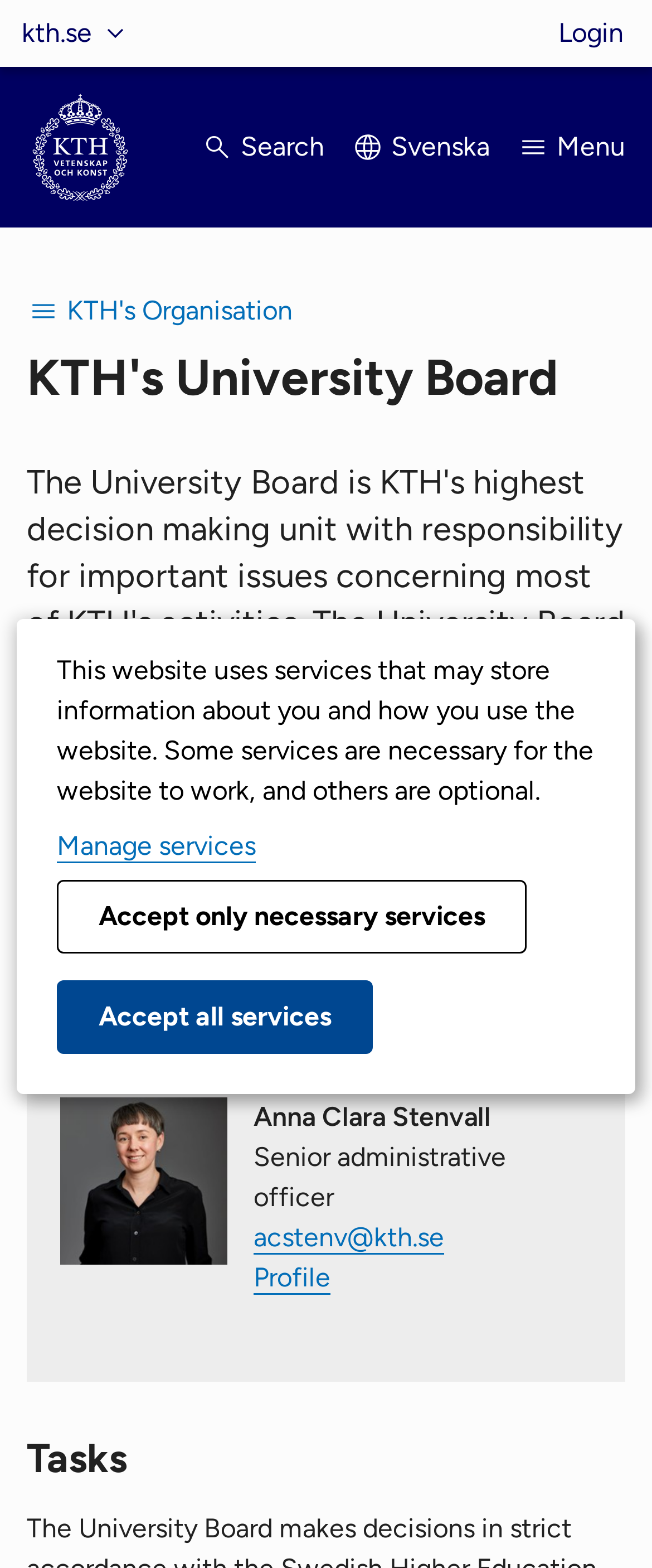Give the bounding box coordinates for this UI element: "McGurk effect". The coordinates should be four float numbers between 0 and 1, arranged as [left, top, right, bottom].

None